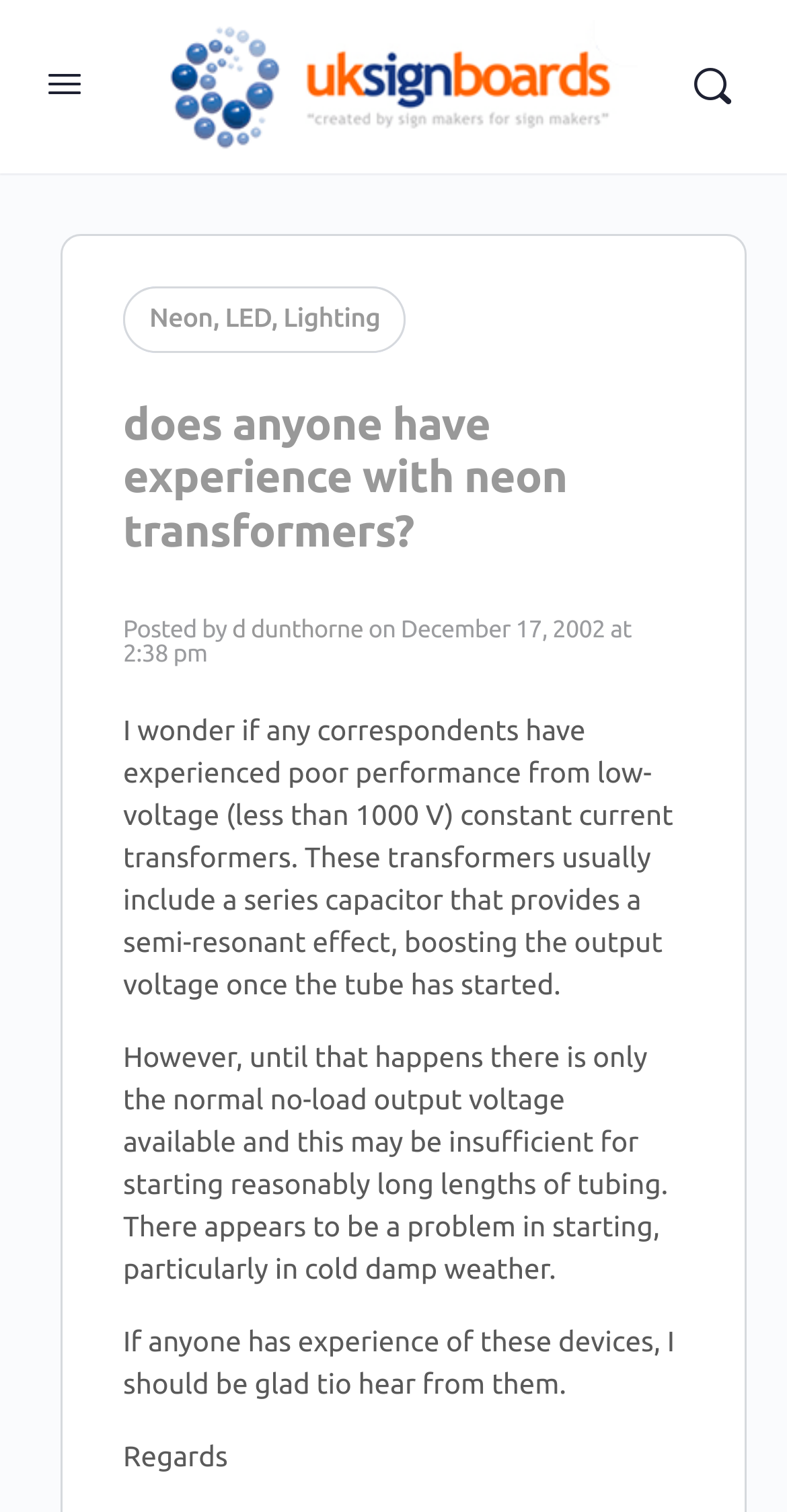Determine the title of the webpage and give its text content.

does anyone have experience with neon transformers?